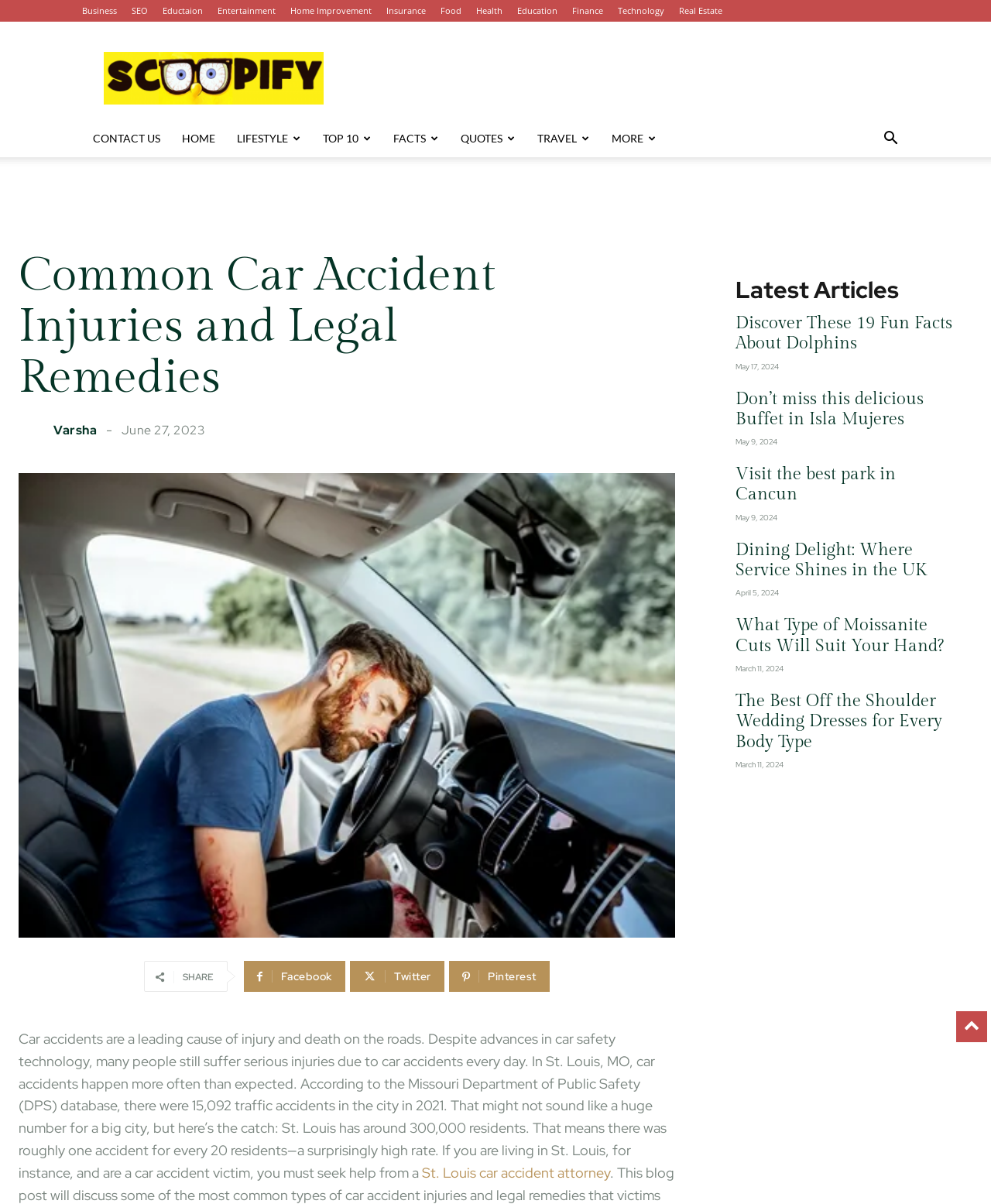Show the bounding box coordinates of the element that should be clicked to complete the task: "Get help from a 'St. Louis car accident attorney'".

[0.426, 0.966, 0.616, 0.981]